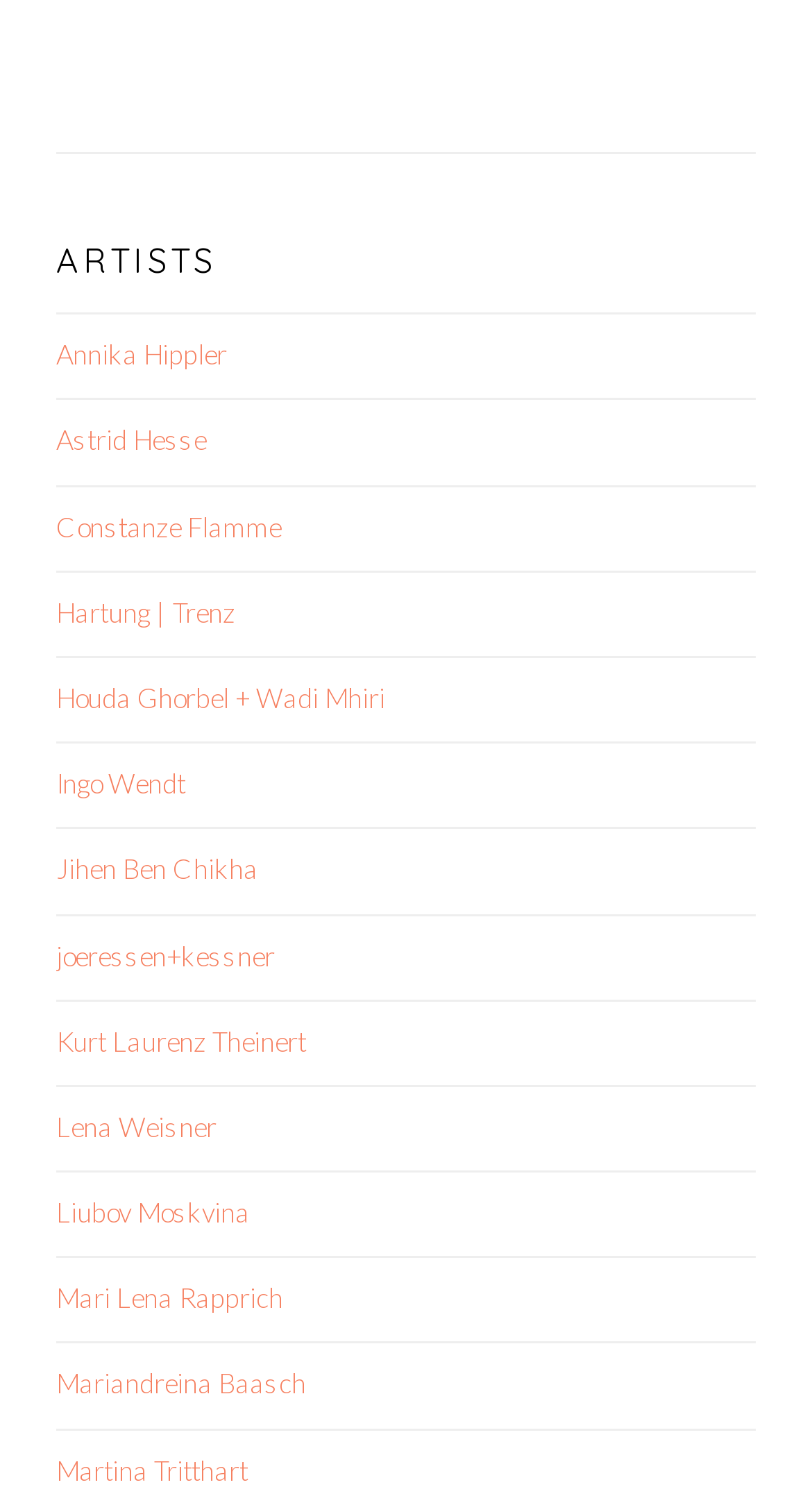Please provide a brief answer to the following inquiry using a single word or phrase:
How many artists' names start with the letter 'M'?

3